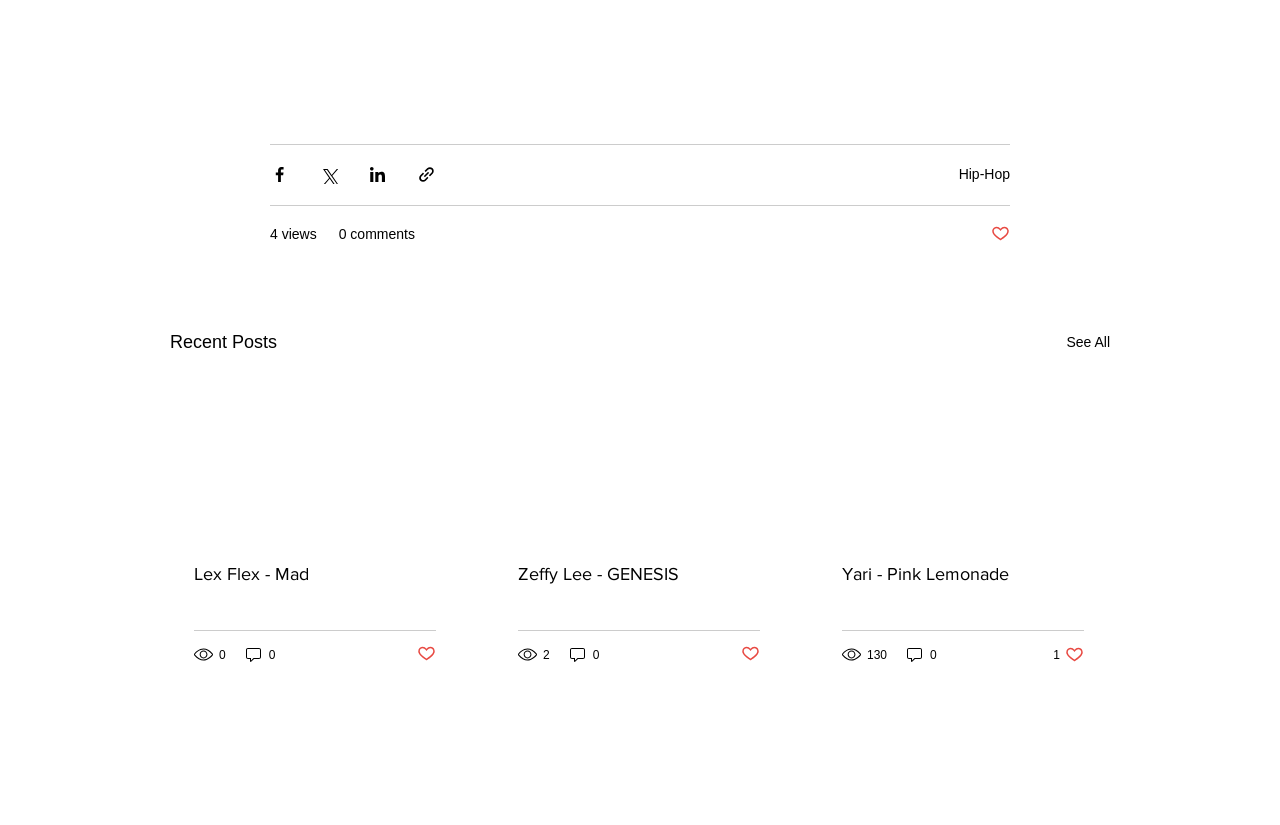Determine the bounding box coordinates of the element that should be clicked to execute the following command: "Share via Facebook".

[0.211, 0.2, 0.226, 0.223]